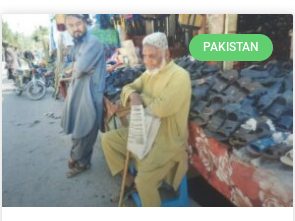Elaborate on the elements present in the image.

The image captures a scene in Pakistan, showcasing two men in a lively market setting. The elder gentleman is seated prominently, holding a newspaper and leaning on a cane, suggesting a moment of relaxation amidst the bustling atmosphere around him. He is dressed in a traditional yellow outfit, emphasizing the cultural essence of the locale. Beside him, a younger man stands in a blue outfit, looking thoughtfully into the distance, further enhancing the dynamic of the scene. The backdrop features a vibrant array of shoes displayed for sale, representing local commerce. The word "PAKISTAN" is highlighted in the corner, anchoring the image in its geographical context and cultural narrative. This snapshot serves as a poignant reminder of daily life and the human experiences woven through the marketplace.